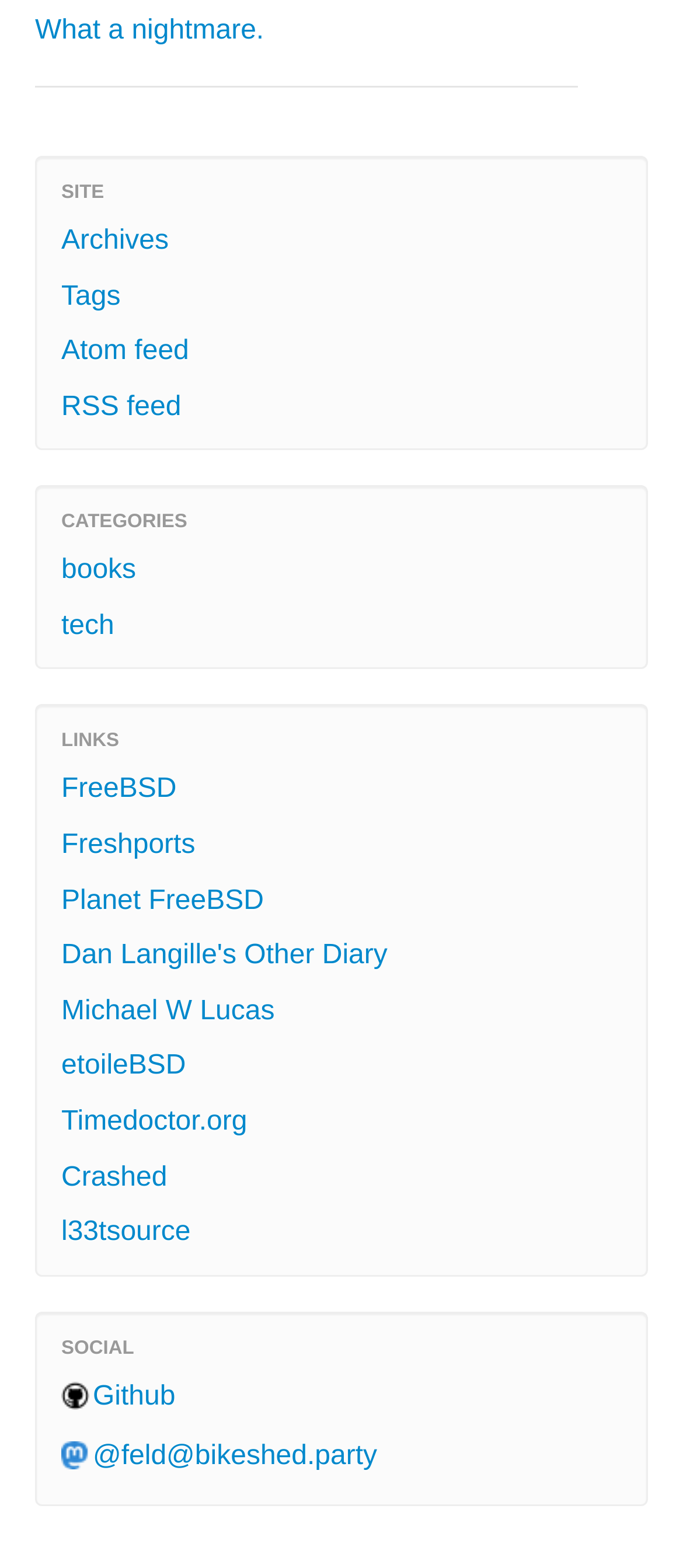Identify the bounding box coordinates of the element that should be clicked to fulfill this task: "Check out Michael W Lucas' page". The coordinates should be provided as four float numbers between 0 and 1, i.e., [left, top, right, bottom].

[0.051, 0.628, 0.949, 0.663]